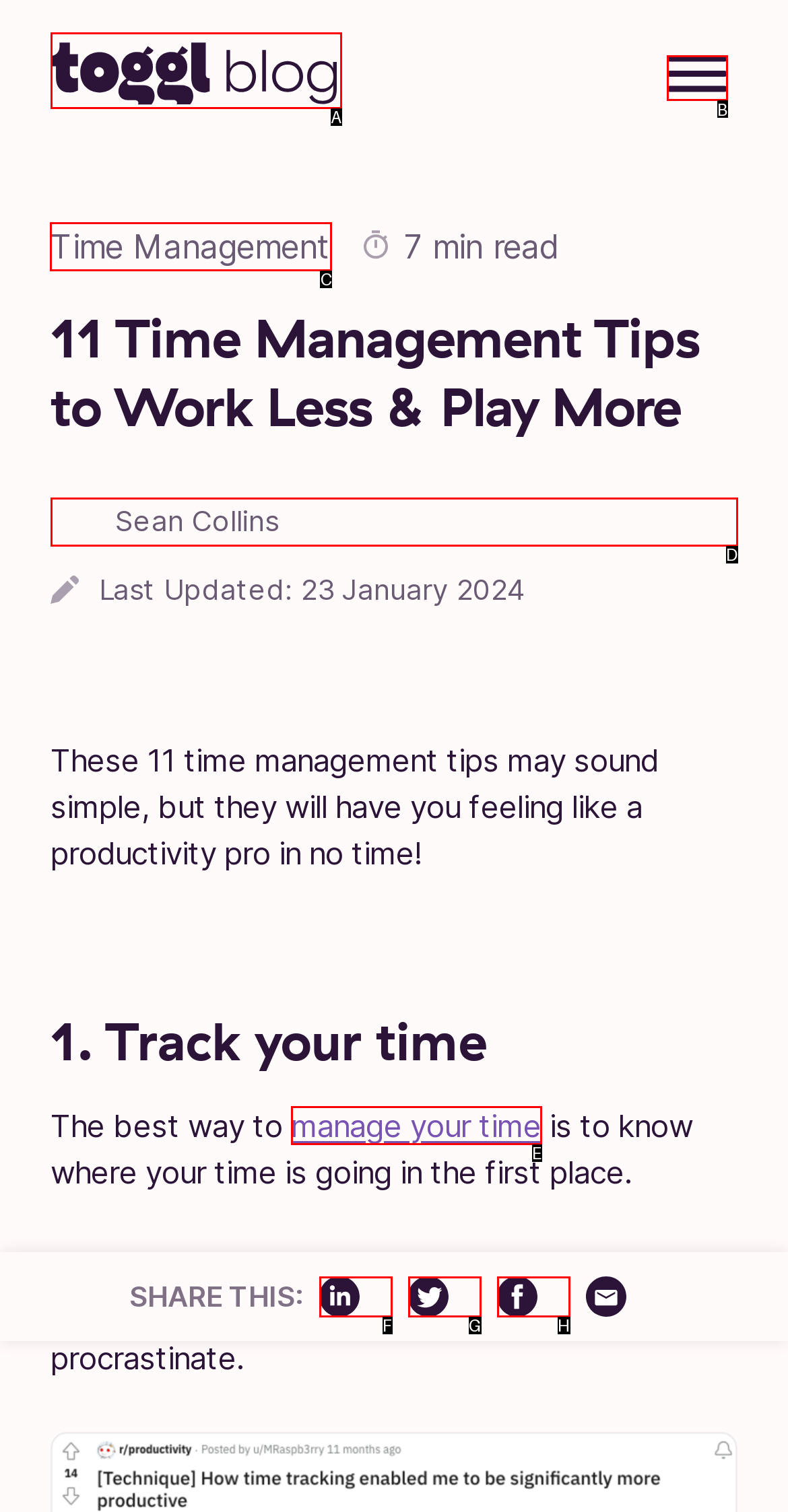Among the marked elements in the screenshot, which letter corresponds to the UI element needed for the task: Click the Time Management link?

C